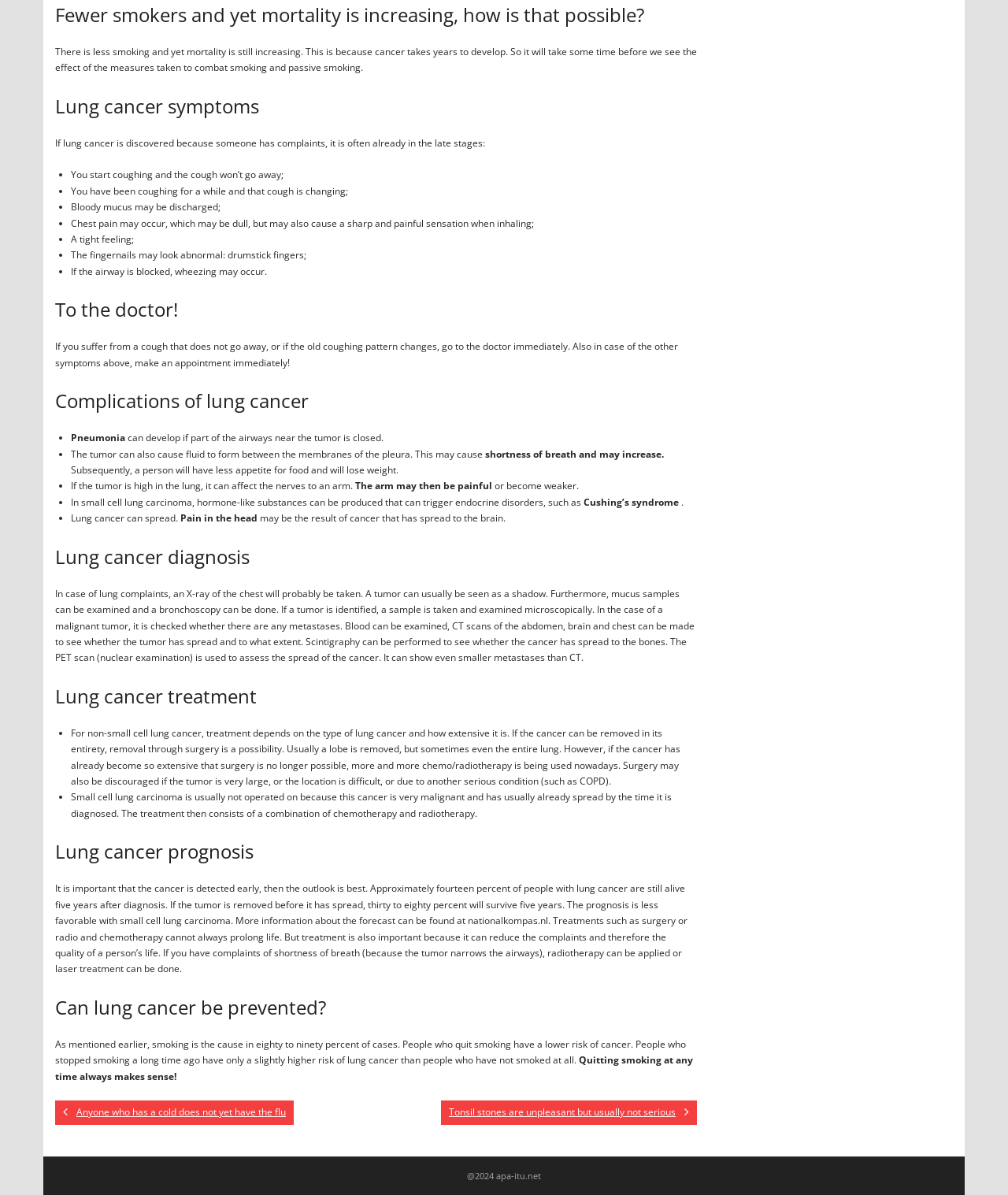Please provide a comprehensive answer to the question below using the information from the image: What is a common symptom of lung cancer if the airway is blocked?

As mentioned in the section 'Lung cancer symptoms', if the airway is blocked, wheezing may occur, which is one of the symptoms of lung cancer.